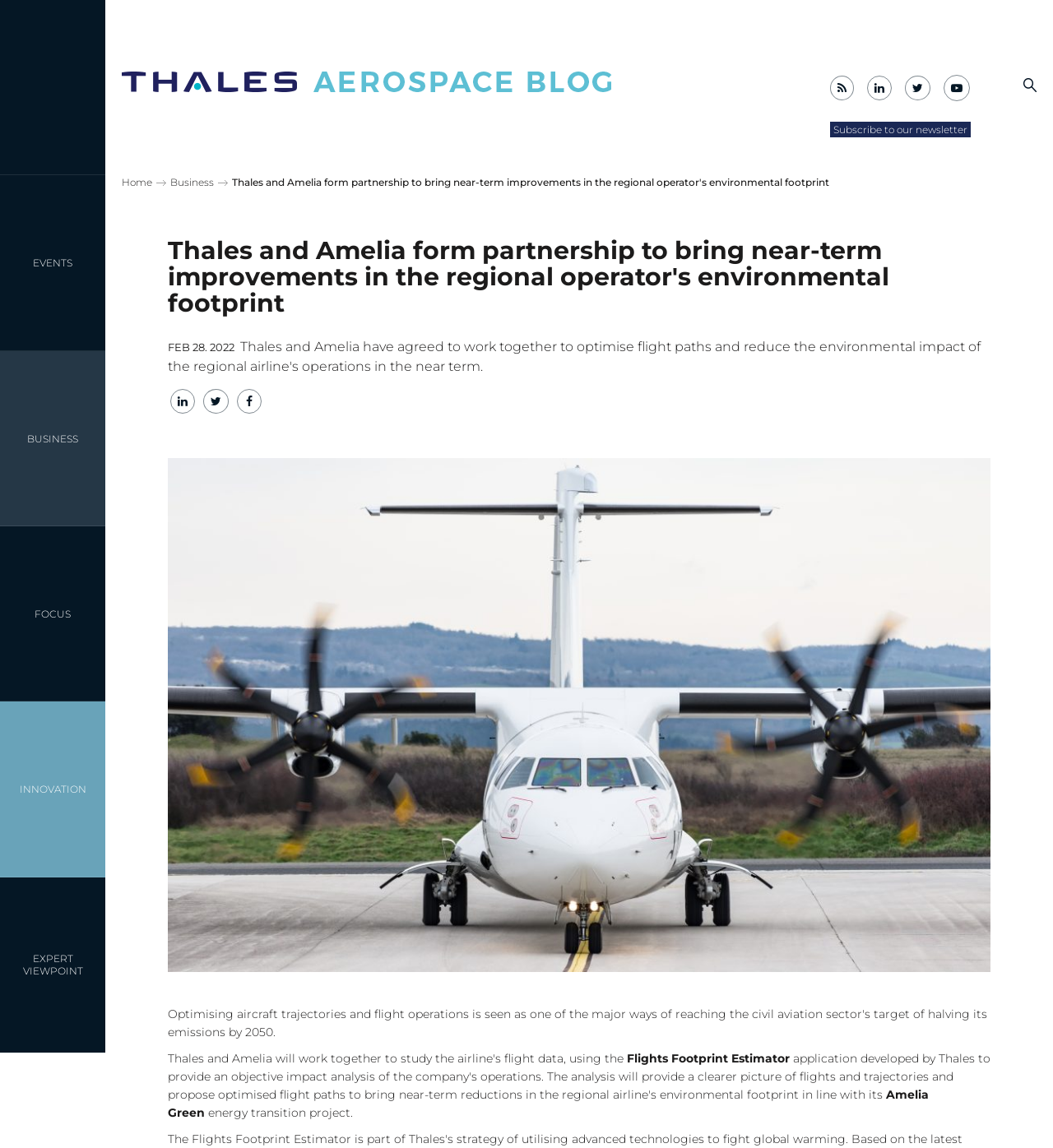Answer the question with a brief word or phrase:
What is the name of the blog?

Thales Aerospace Blog